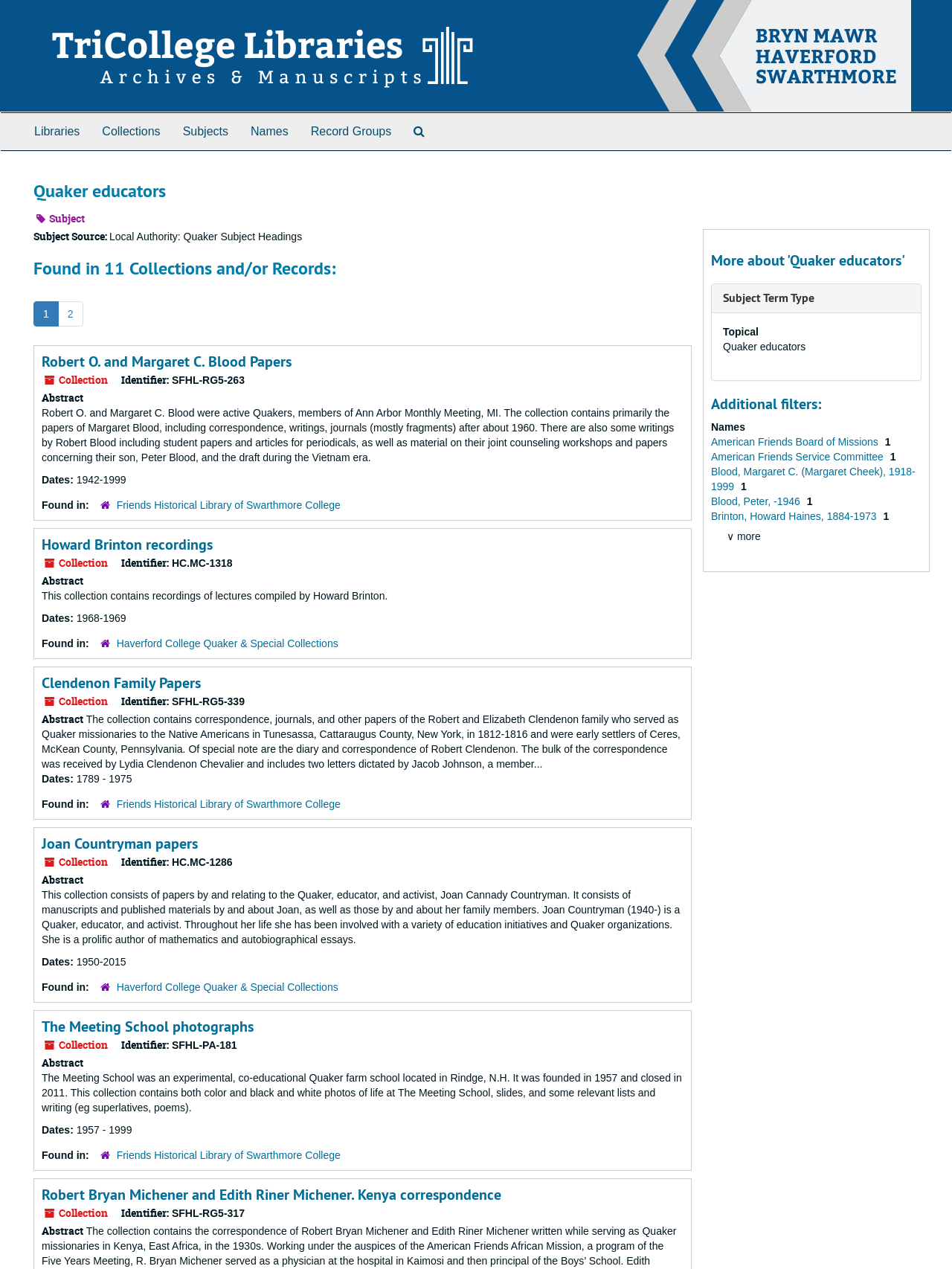Locate the bounding box coordinates of the element's region that should be clicked to carry out the following instruction: "View the 'Robert O. and Margaret C. Blood Papers' collection". The coordinates need to be four float numbers between 0 and 1, i.e., [left, top, right, bottom].

[0.044, 0.277, 0.306, 0.292]